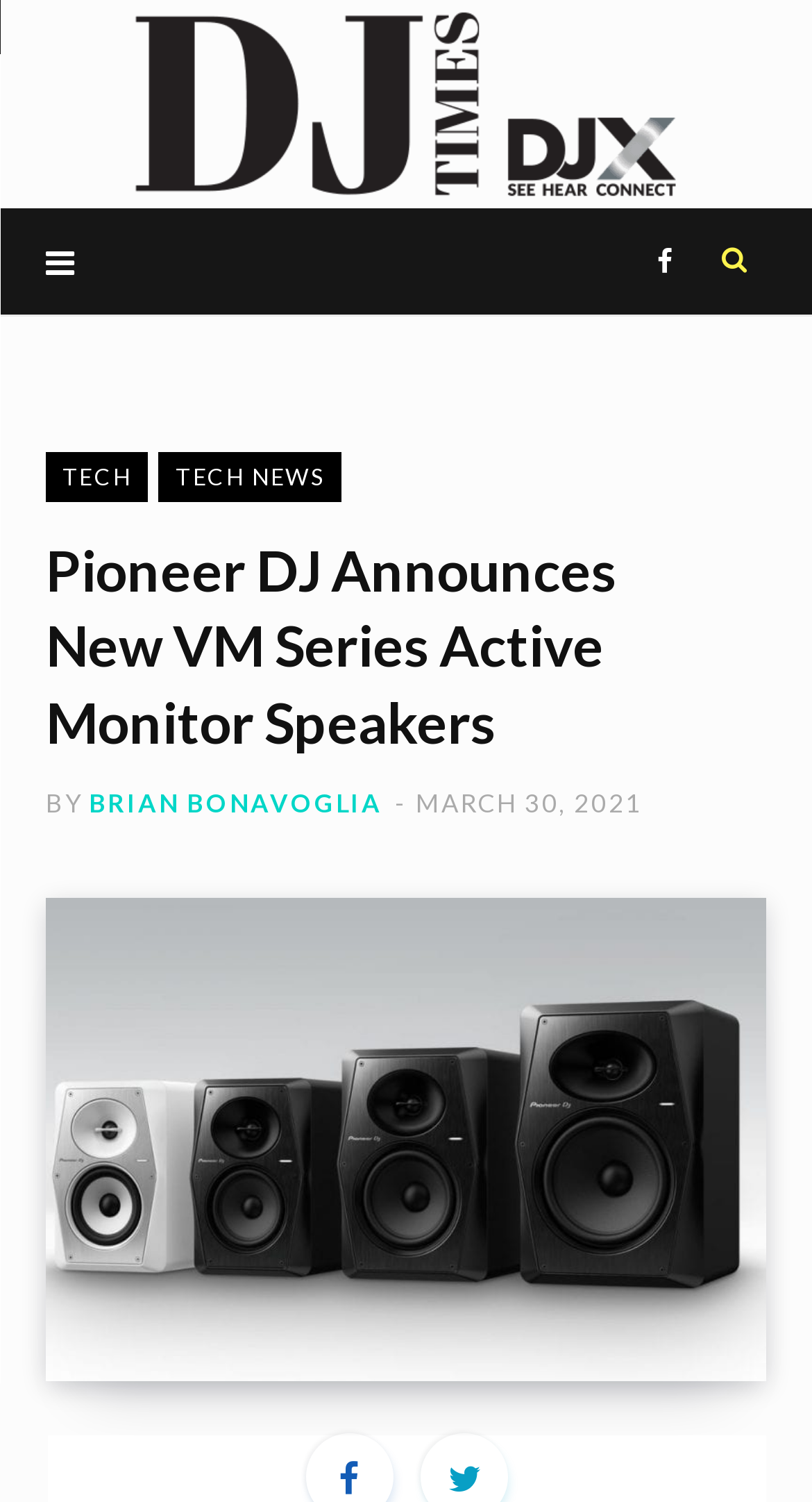Please determine the heading text of this webpage.

Pioneer DJ Announces New VM Series Active Monitor Speakers